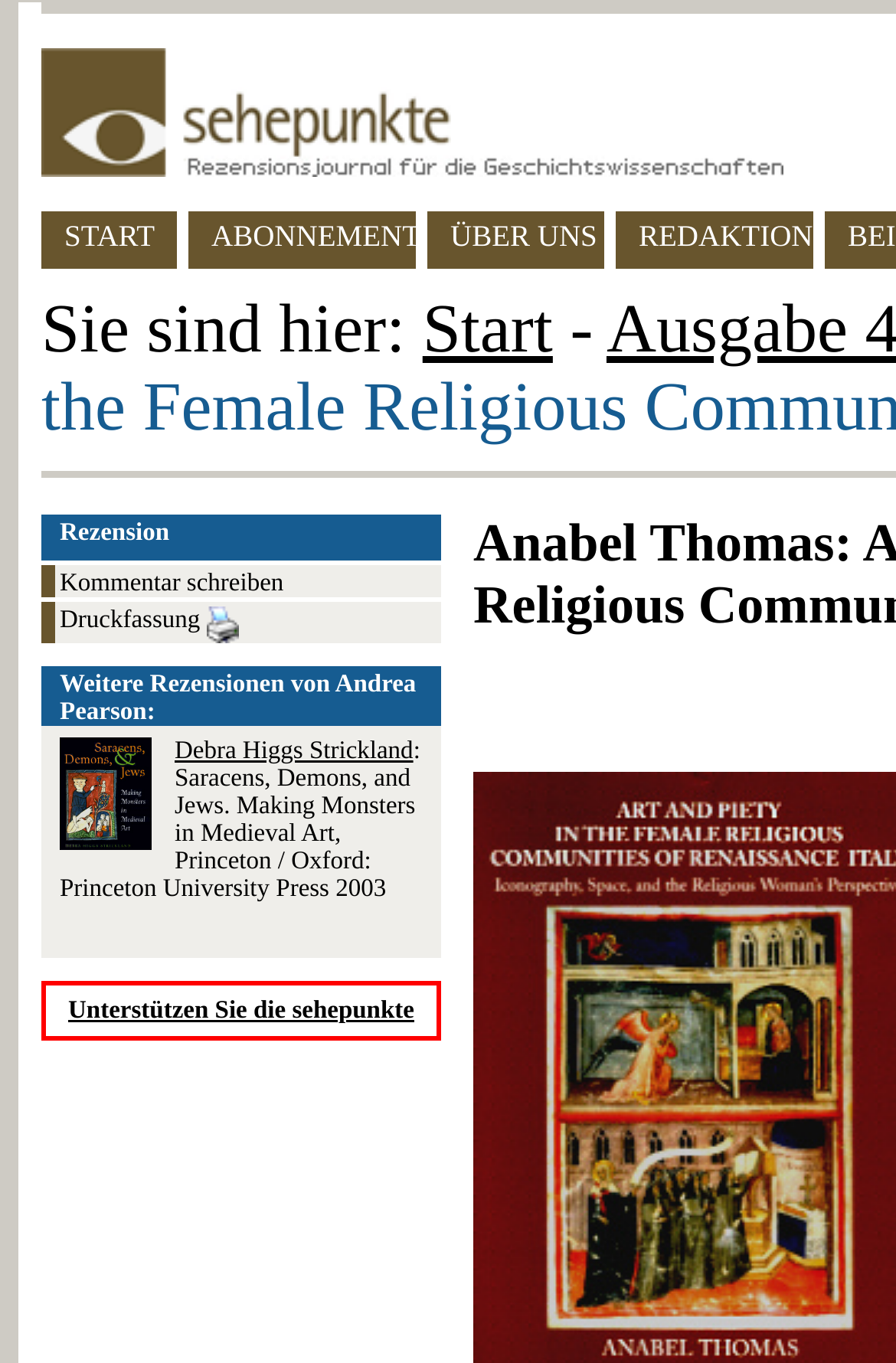Provide your answer in a single word or phrase: 
What is the text above the 'Kommentar schreiben' link?

Sie sind hier: